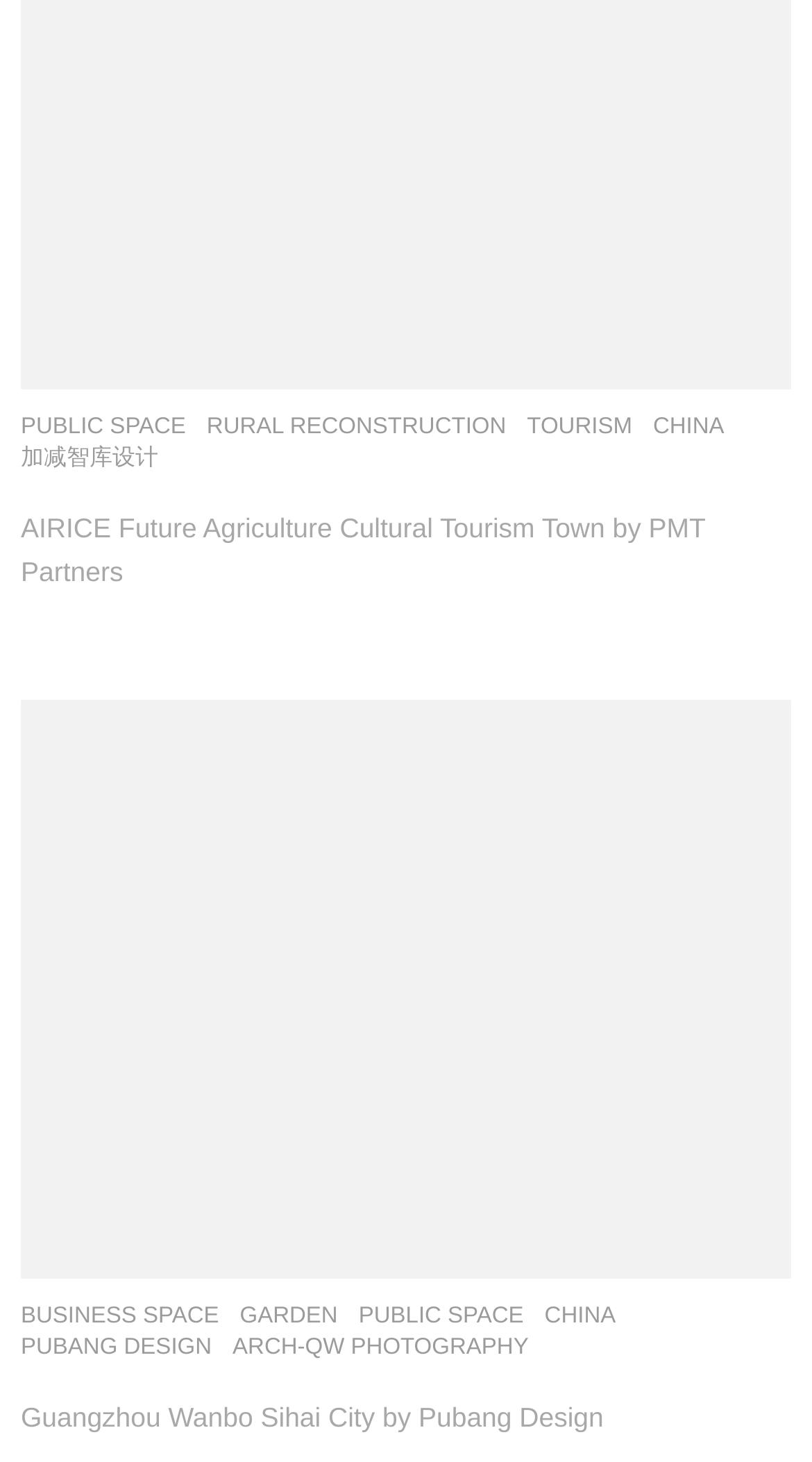What is the category of the project 'Guangzhou Wanbo Sihai City'?
Answer the question with as much detail as possible.

I looked at the links in the second header section and found that the project 'Guangzhou Wanbo Sihai City' is categorized under 'BUSINESS SPACE'.